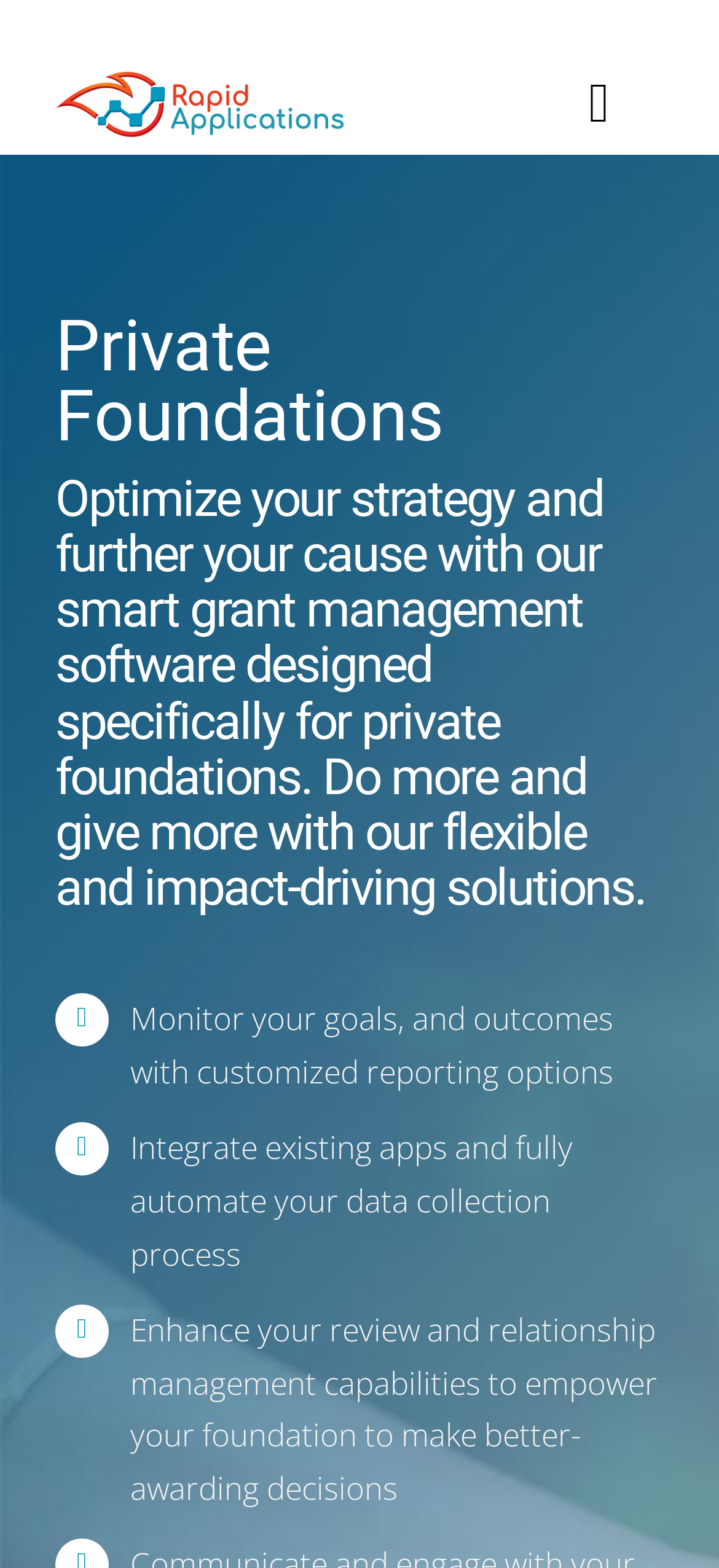Give a succinct answer to this question in a single word or phrase: 
Is the navigation menu expanded by default?

No